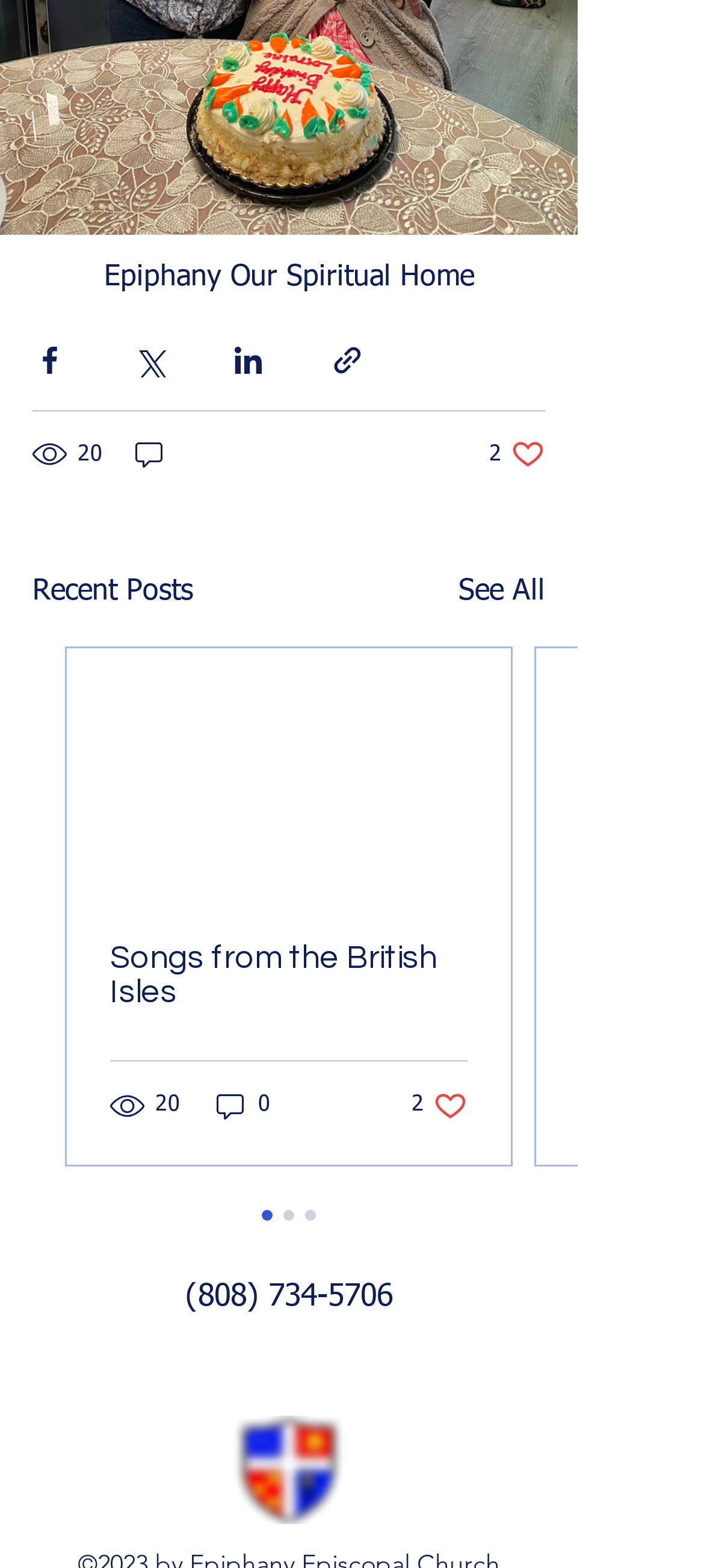Please mark the bounding box coordinates of the area that should be clicked to carry out the instruction: "click the contact us link".

None